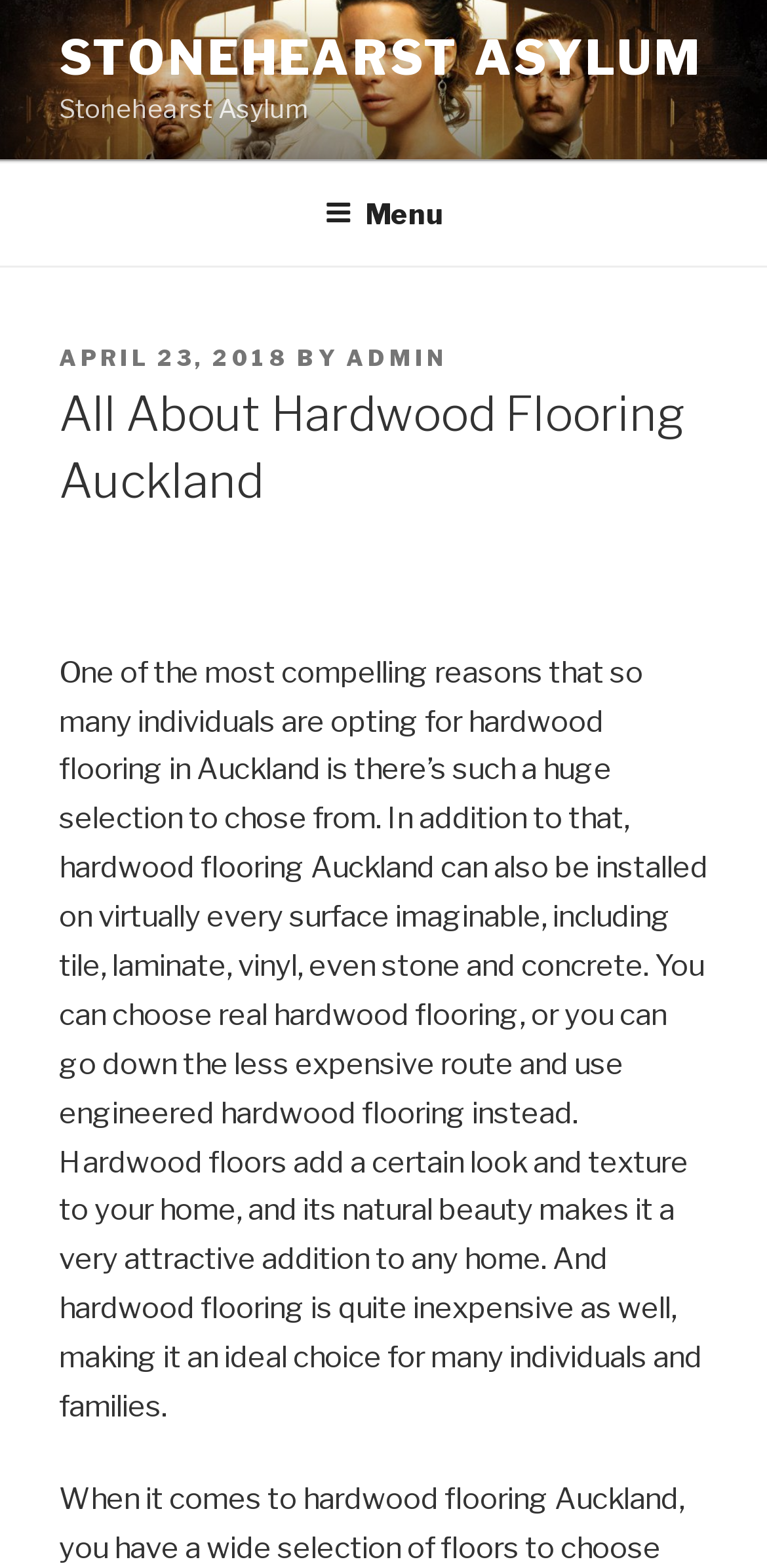Locate the bounding box of the UI element described in the following text: "alt="FM4"".

None